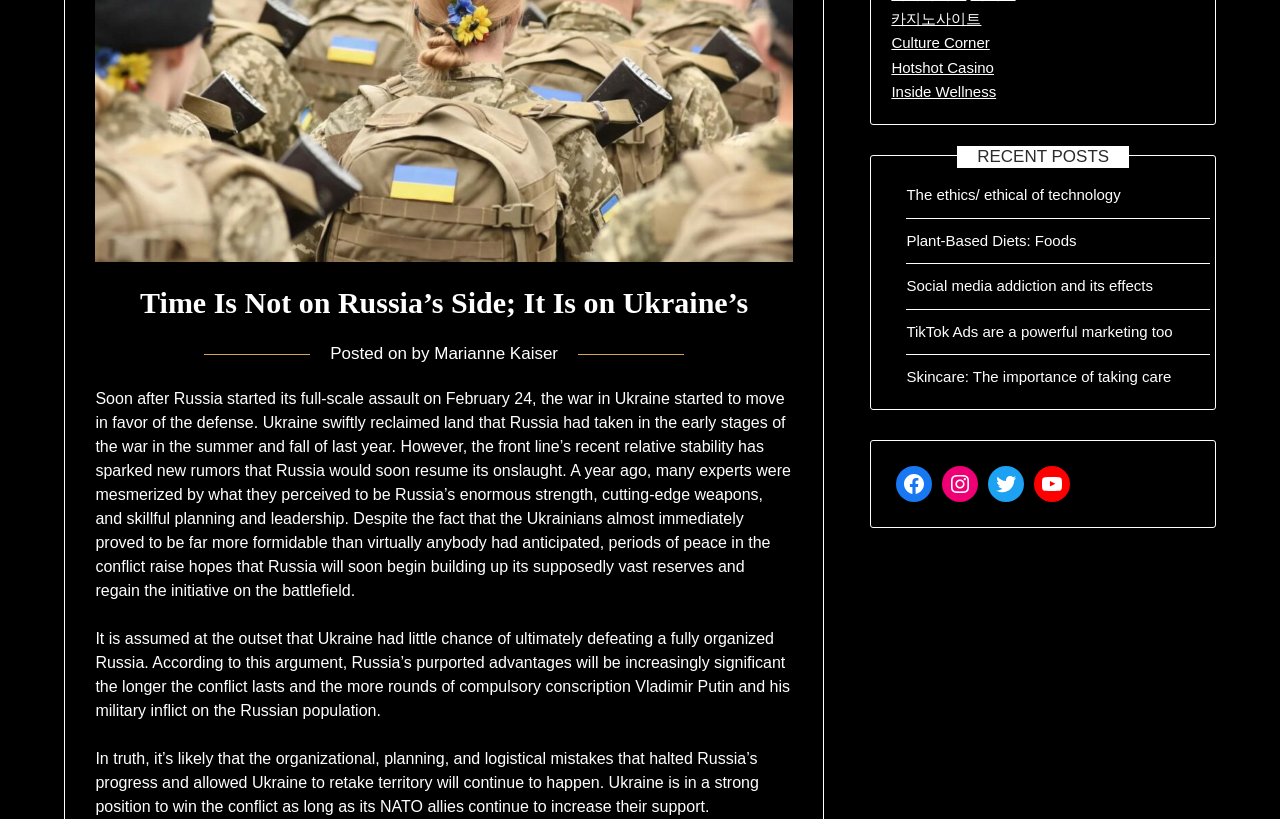Using the element description Plant-Based Diets: Foods, predict the bounding box coordinates for the UI element. Provide the coordinates in (top-left x, top-left y, bottom-right x, bottom-right y) format with values ranging from 0 to 1.

[0.708, 0.283, 0.841, 0.304]